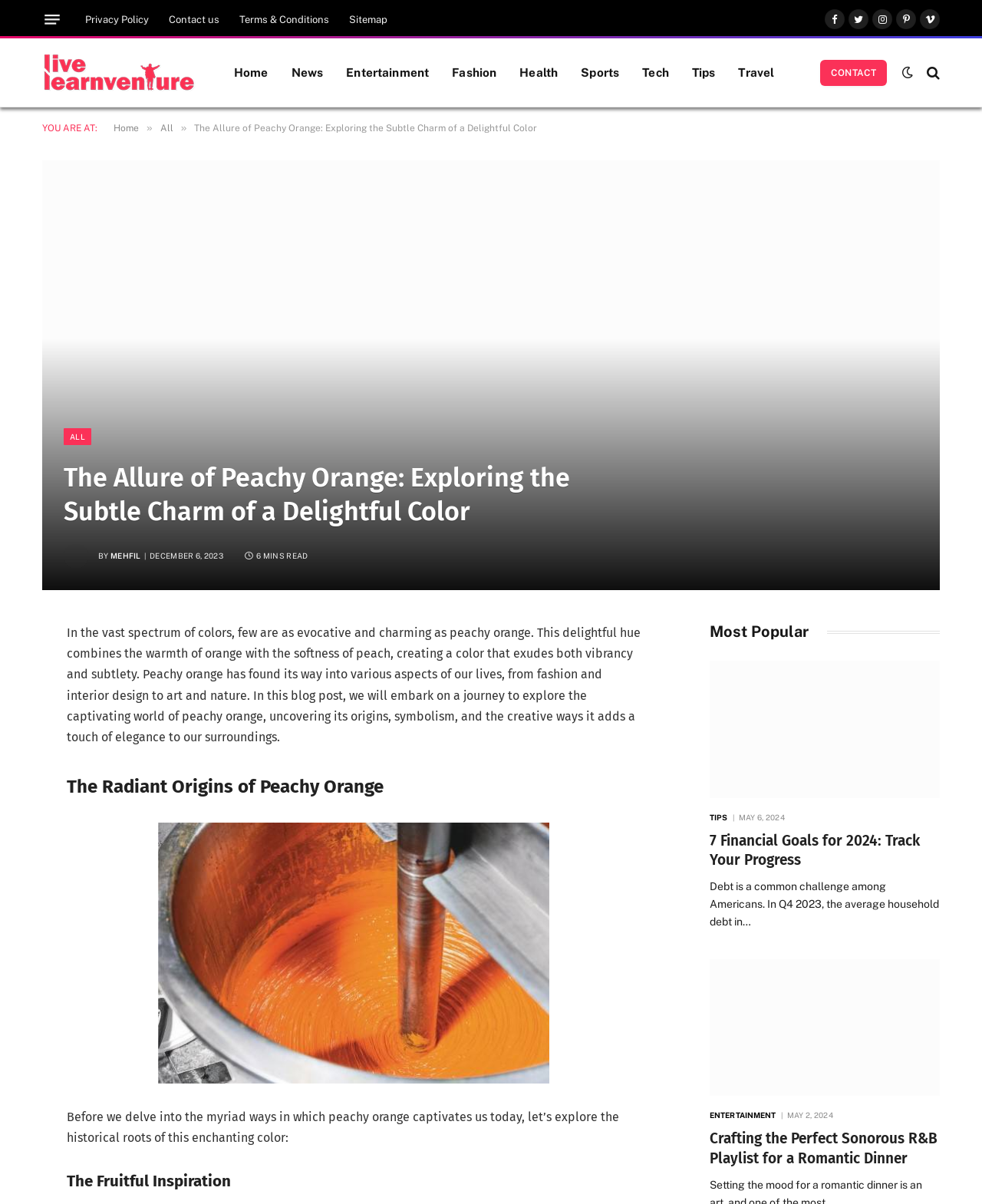Predict the bounding box of the UI element based on the description: "parent_node: Home title="Live Learn Venture"". The coordinates should be four float numbers between 0 and 1, formatted as [left, top, right, bottom].

[0.043, 0.038, 0.199, 0.083]